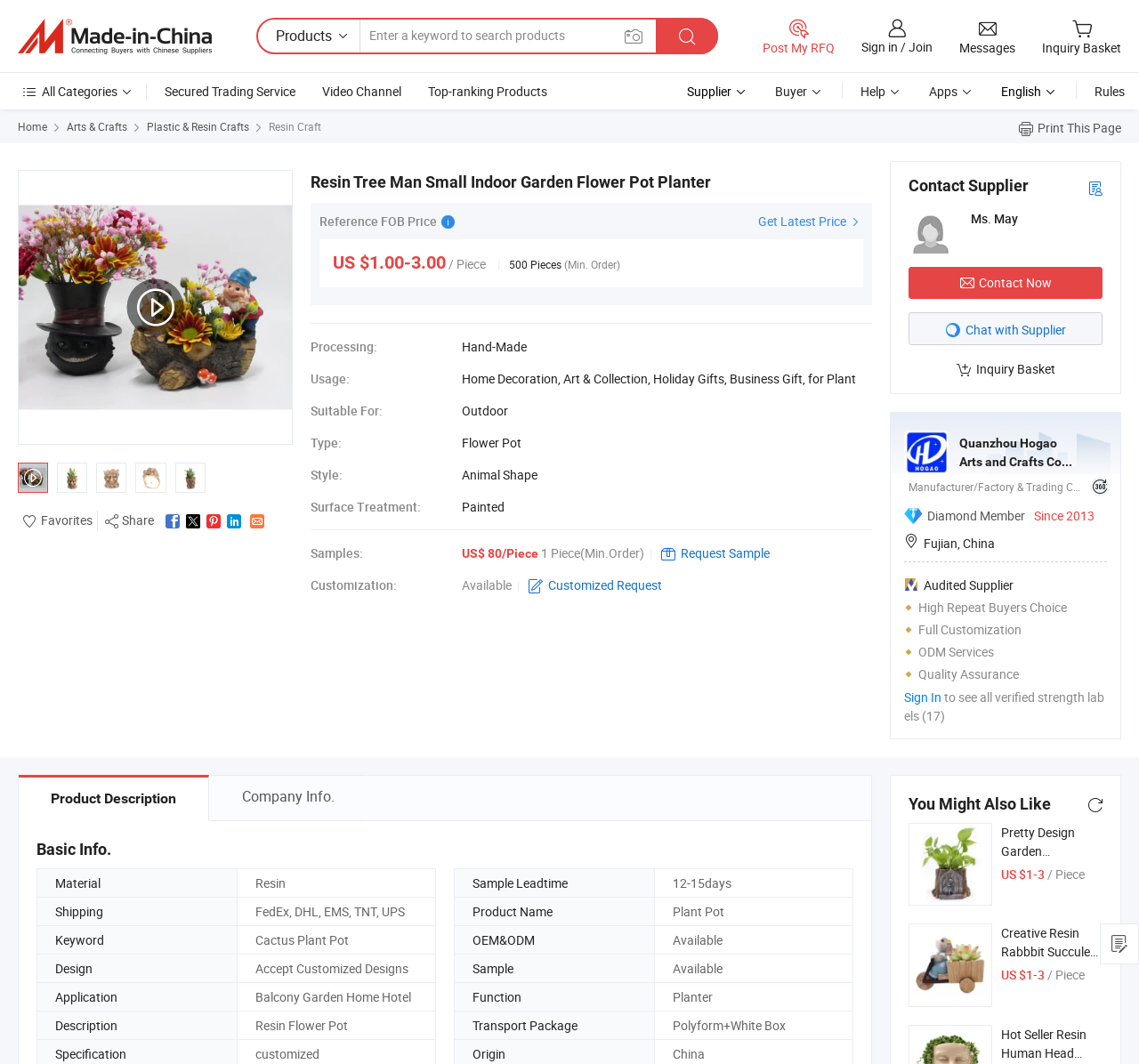What is the name of the product?
Based on the visual content, answer with a single word or a brief phrase.

Resin Tree Man Small Indoor Garden Flower Pot Planter